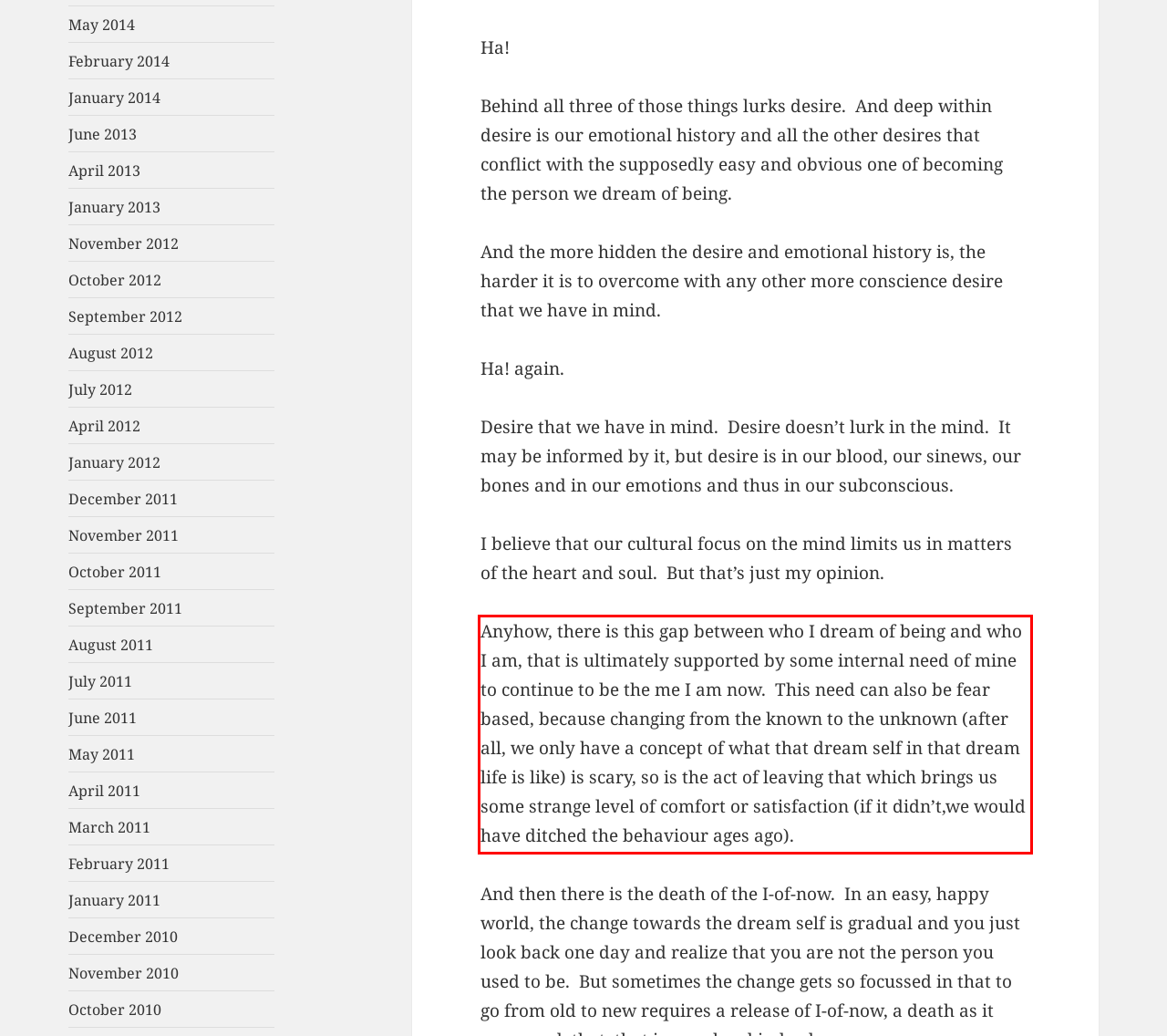You are provided with a screenshot of a webpage containing a red bounding box. Please extract the text enclosed by this red bounding box.

Anyhow, there is this gap between who I dream of being and who I am, that is ultimately supported by some internal need of mine to continue to be the me I am now. This need can also be fear based, because changing from the known to the unknown (after all, we only have a concept of what that dream self in that dream life is like) is scary, so is the act of leaving that which brings us some strange level of comfort or satisfaction (if it didn’t,we would have ditched the behaviour ages ago).